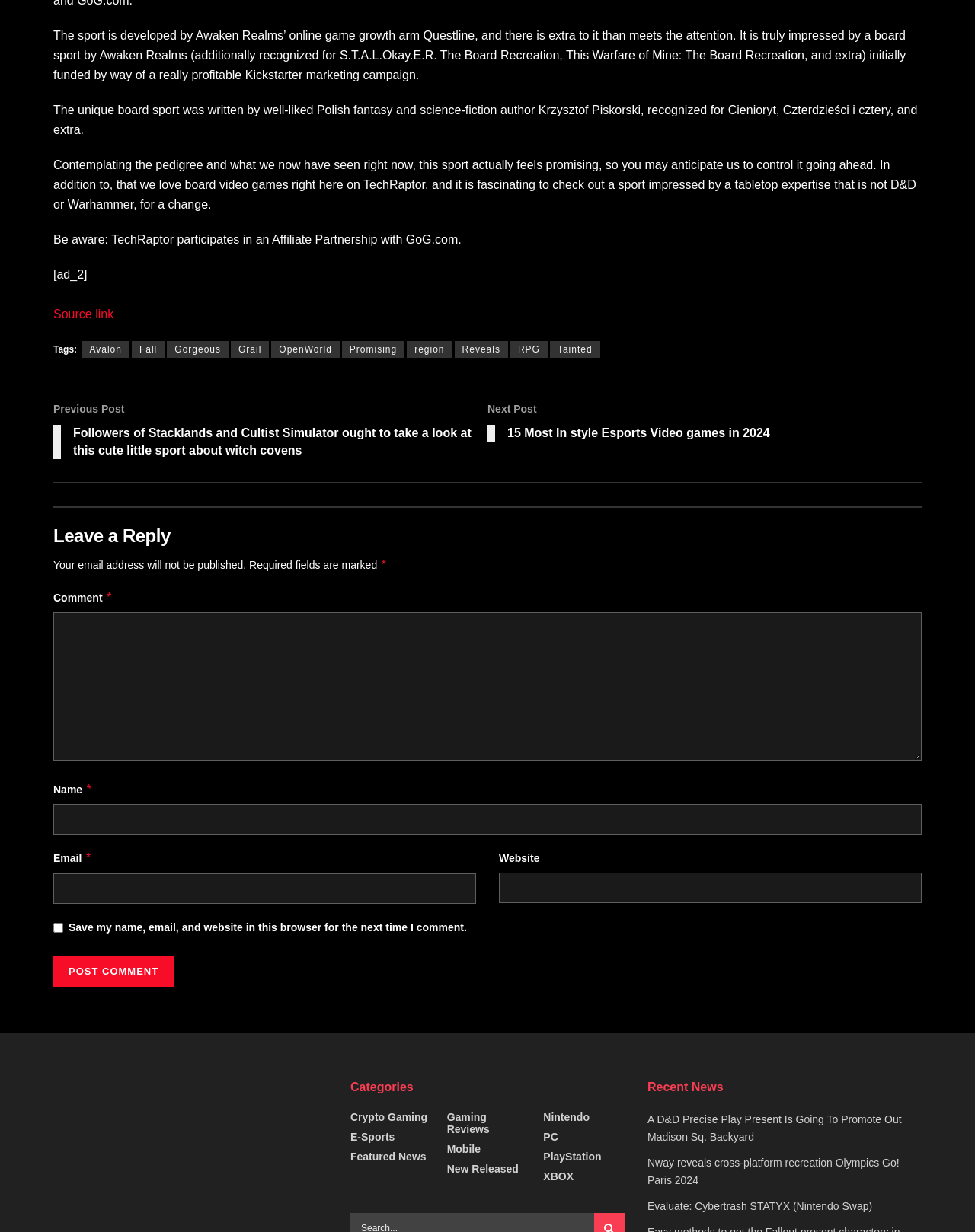Identify the bounding box coordinates for the UI element described as: "Mobile".

[0.458, 0.925, 0.493, 0.935]